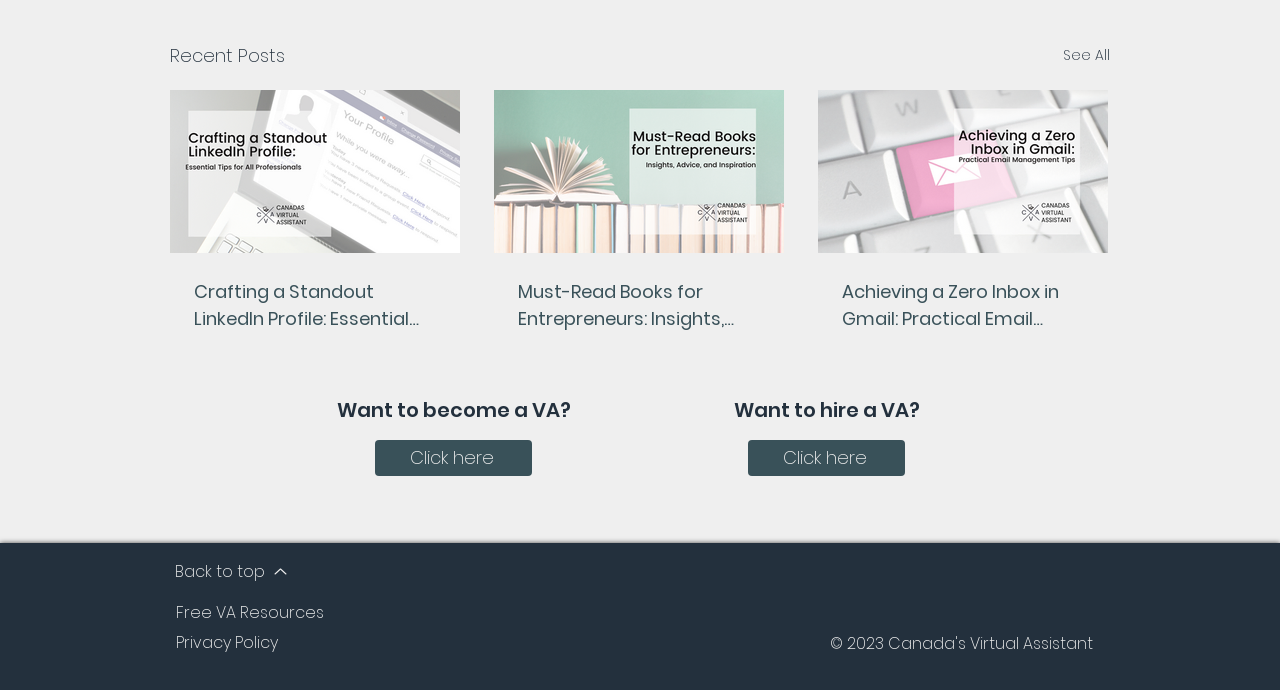Find the bounding box coordinates of the element I should click to carry out the following instruction: "Click to become a virtual assistant".

[0.293, 0.637, 0.416, 0.689]